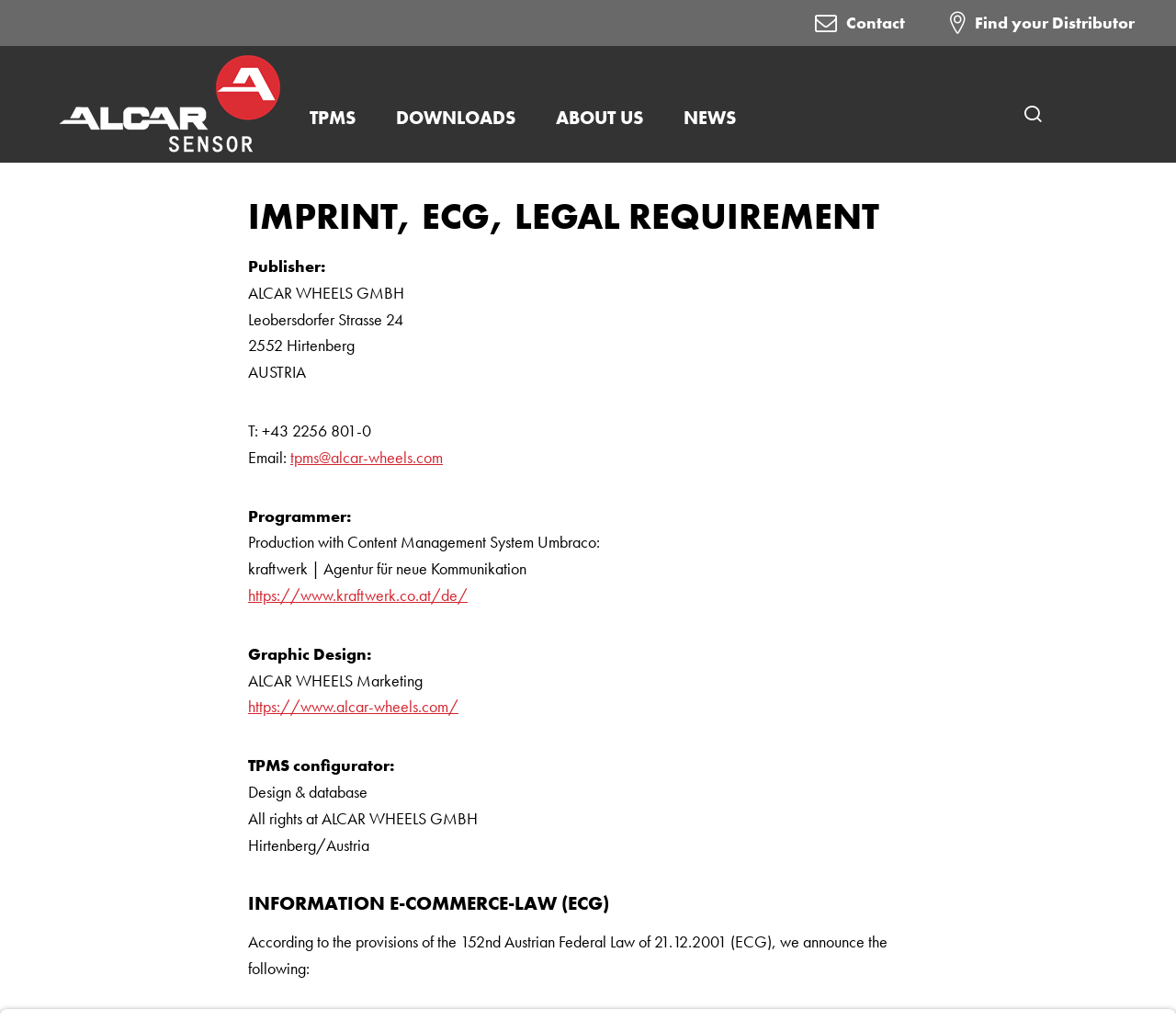Please determine the bounding box coordinates for the element that should be clicked to follow these instructions: "Open page search".

[0.87, 0.099, 0.887, 0.125]